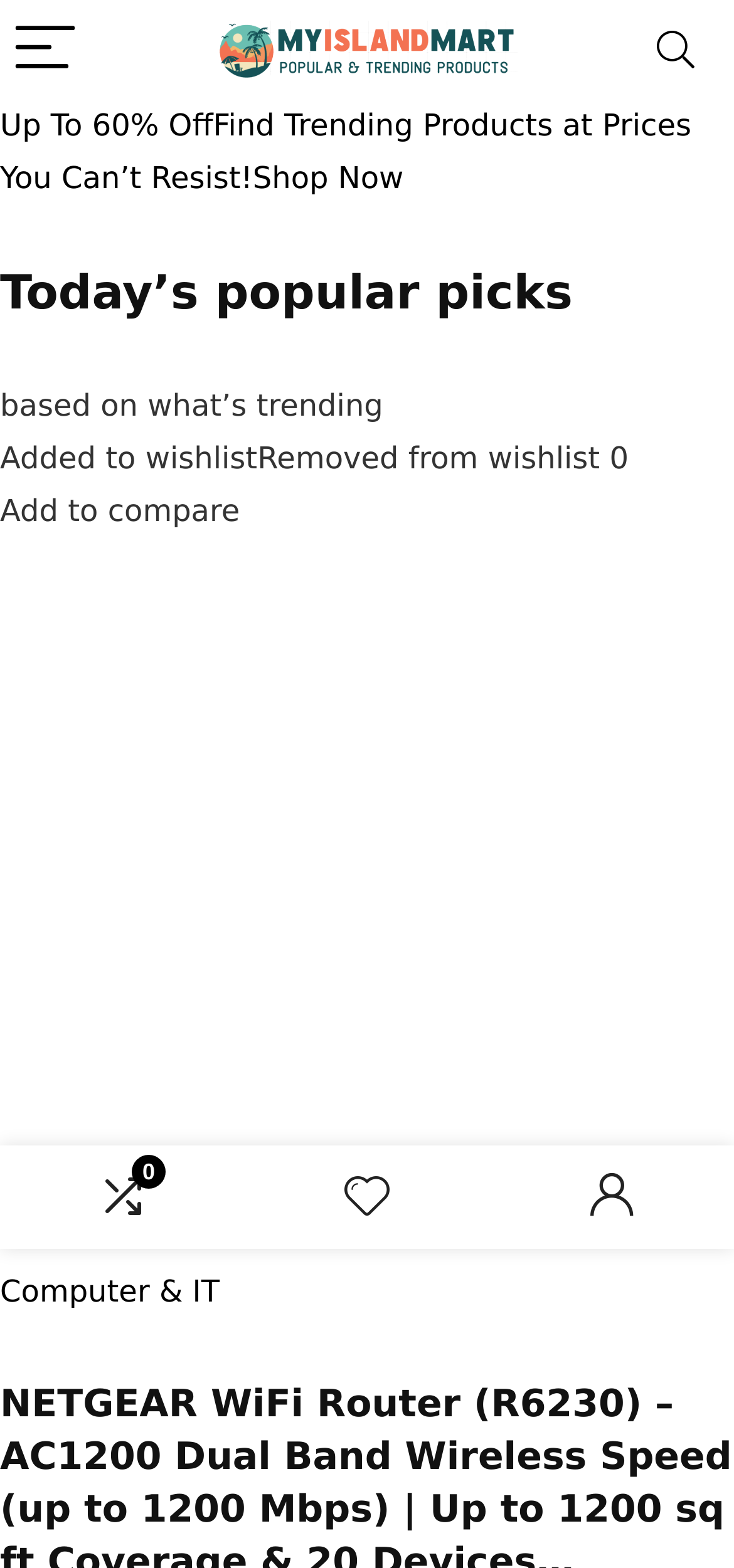What is the purpose of the button at the top right corner?
We need a detailed and exhaustive answer to the question. Please elaborate.

The button at the top right corner has the text 'Search' and is likely used for searching products on the website.